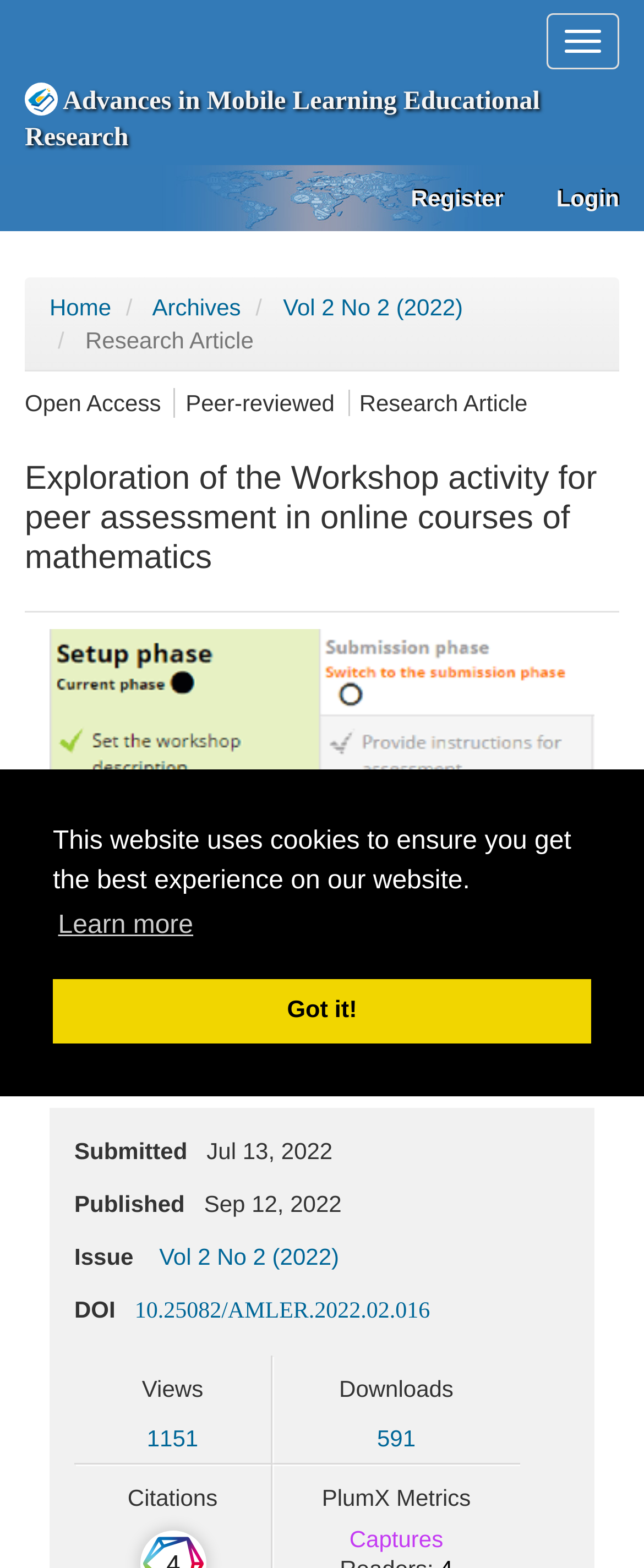What is the name of the journal? Refer to the image and provide a one-word or short phrase answer.

Advances in Mobile Learning Educational Research